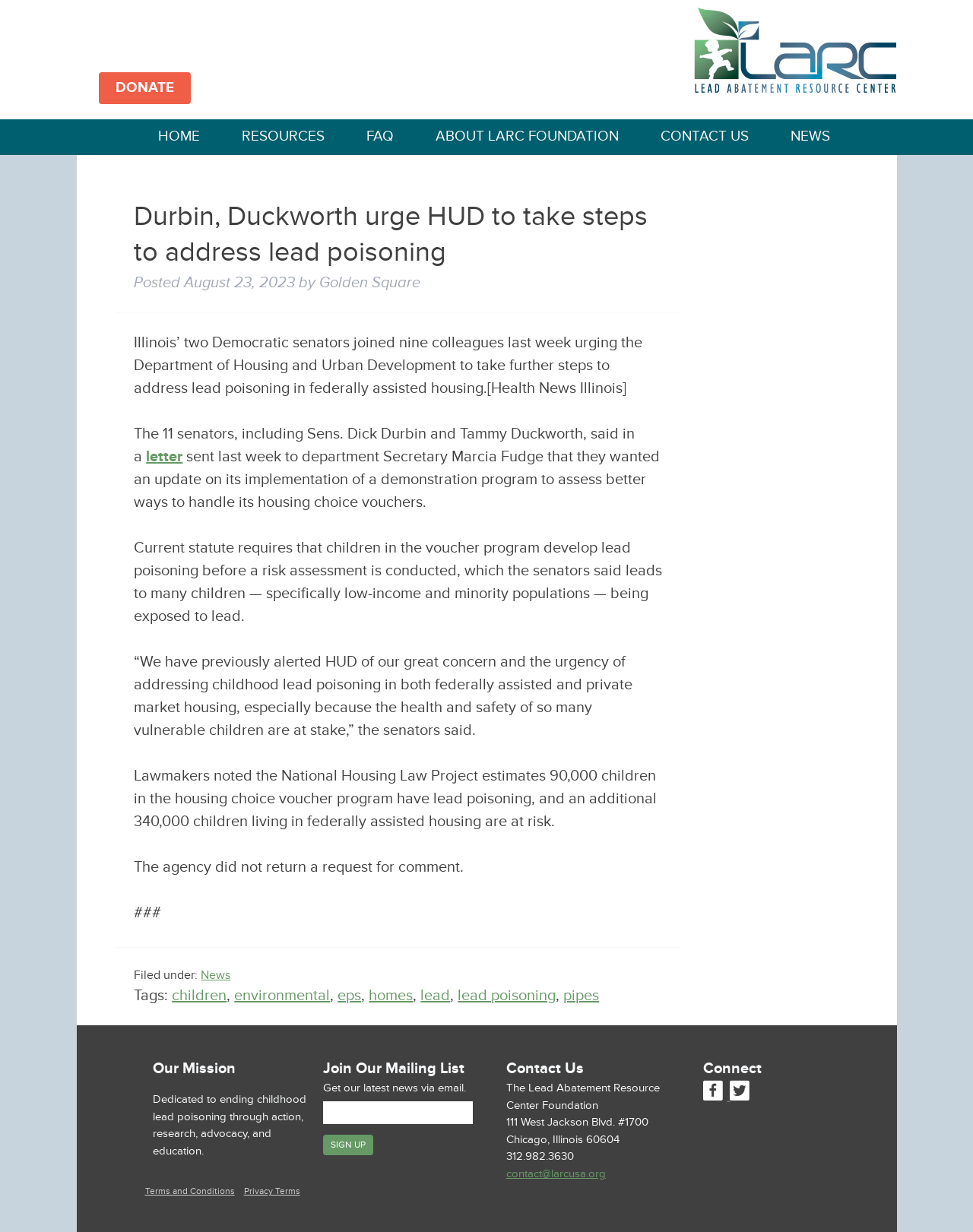How many senators urged HUD to take steps to address lead poisoning?
Provide an in-depth and detailed explanation in response to the question.

According to the article, 11 senators, including Sens. Dick Durbin and Tammy Duckworth, urged the Department of Housing and Urban Development to take further steps to address lead poisoning in federally assisted housing.